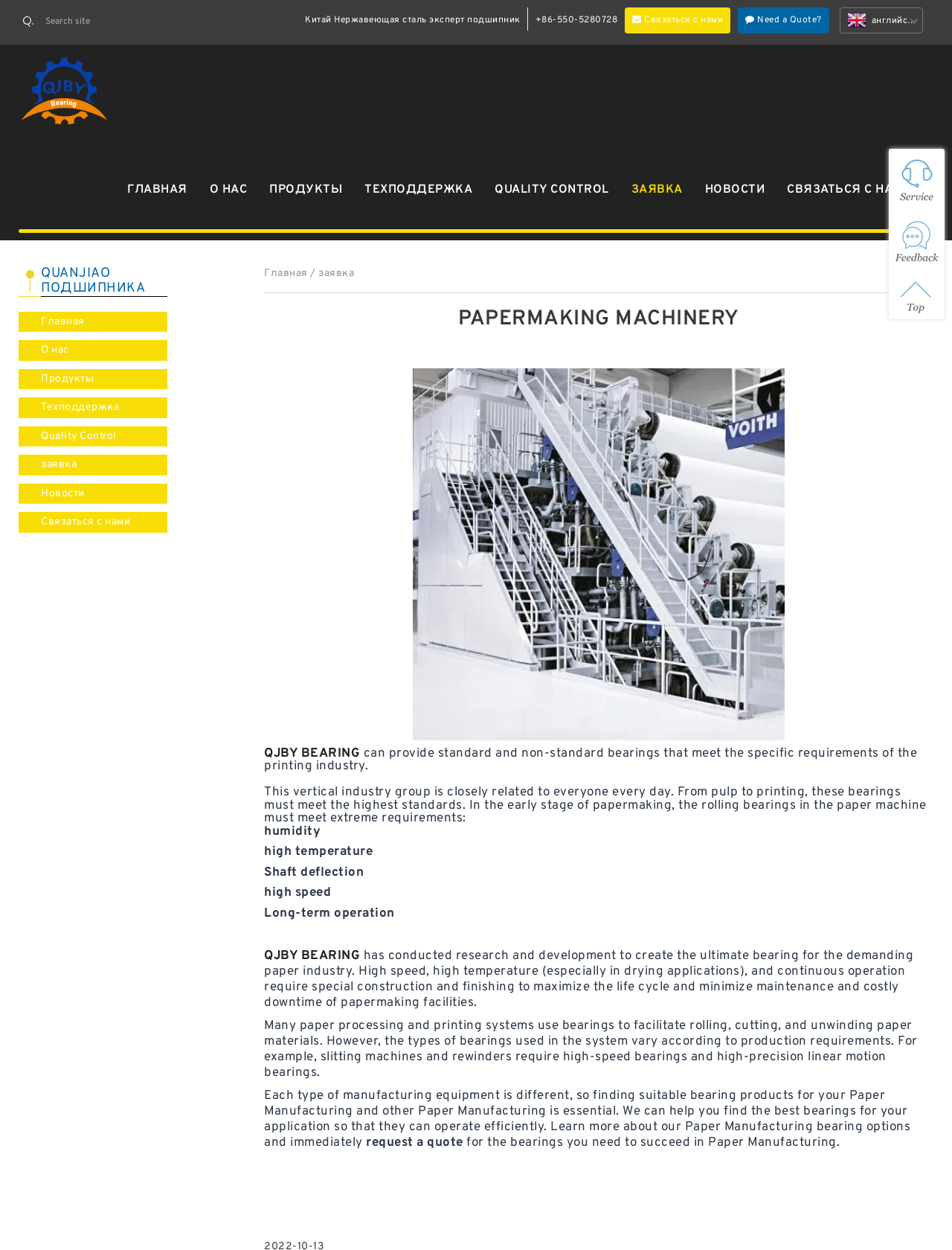Locate the UI element described by Slot Siteleri in the provided webpage screenshot. Return the bounding box coordinates in the format (top-left x, top-left y, bottom-right x, bottom-right y), ensuring all values are between 0 and 1.

None